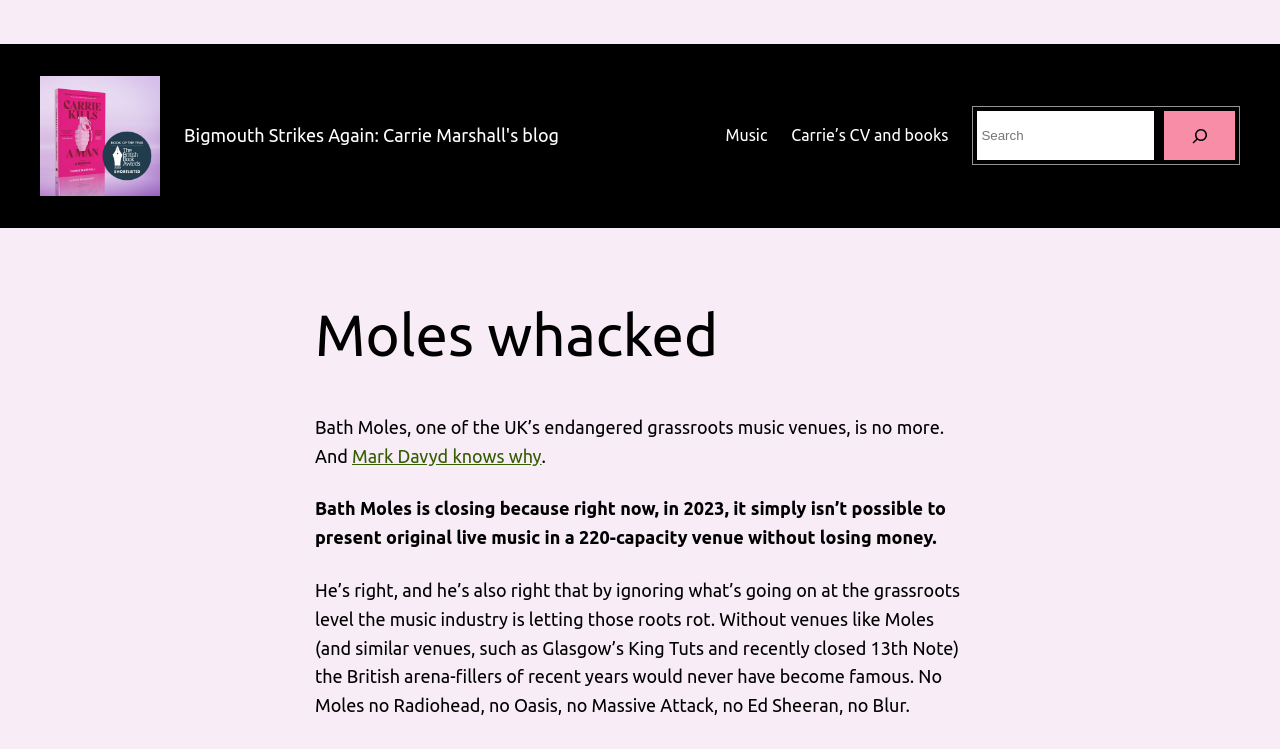Provide a brief response to the question using a single word or phrase: 
What is the author's opinion about the music industry?

It is letting grassroots level rot